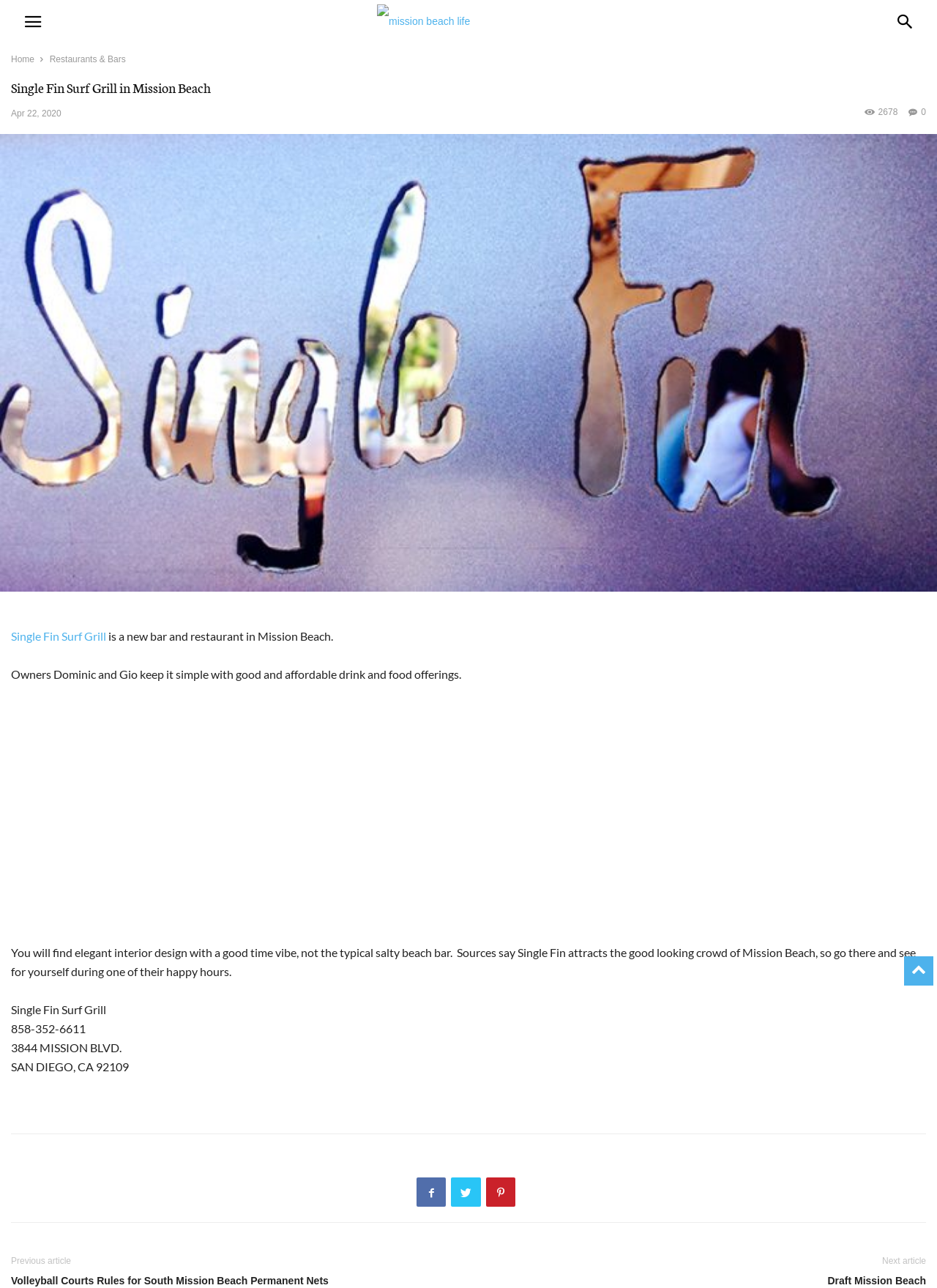Identify the coordinates of the bounding box for the element described below: "Next Post →". Return the coordinates as four float numbers between 0 and 1: [left, top, right, bottom].

None